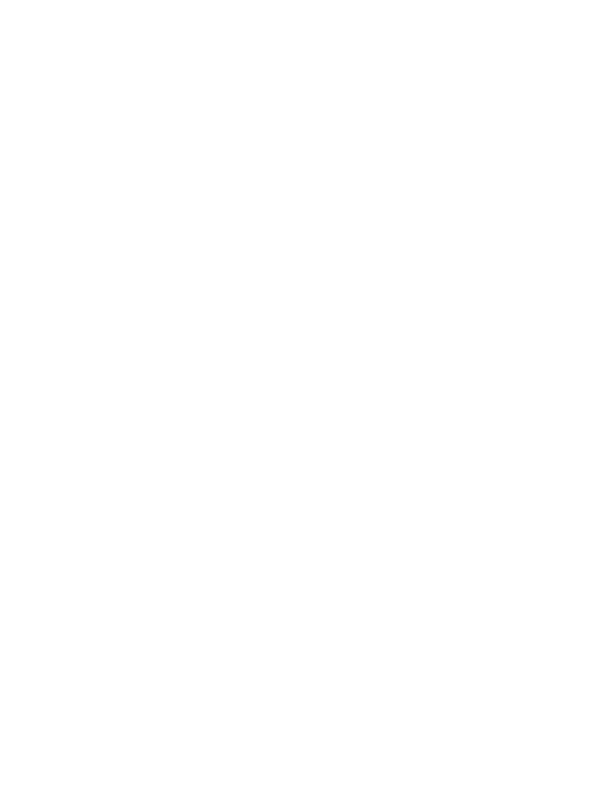Summarize the image with a detailed description that highlights all prominent details.

The image features a sleek iPhone prominently displayed on a plinth, showcasing "THE ICONIC" website on its screen. This visual representation emphasizes "THE ICONIC" as a digital product company, blending technology with fashion. It reflects the brand's commitment to providing access to a wide variety of products and its innovative approach to retail in the digital age. The accompanying narrative suggests a focus on creativity and the utilization of modern technology to enhance the shopping experience. The layout captures the essence of a contemporary digital marketplace, highlighting the seamless integration of technology and consumer engagement.